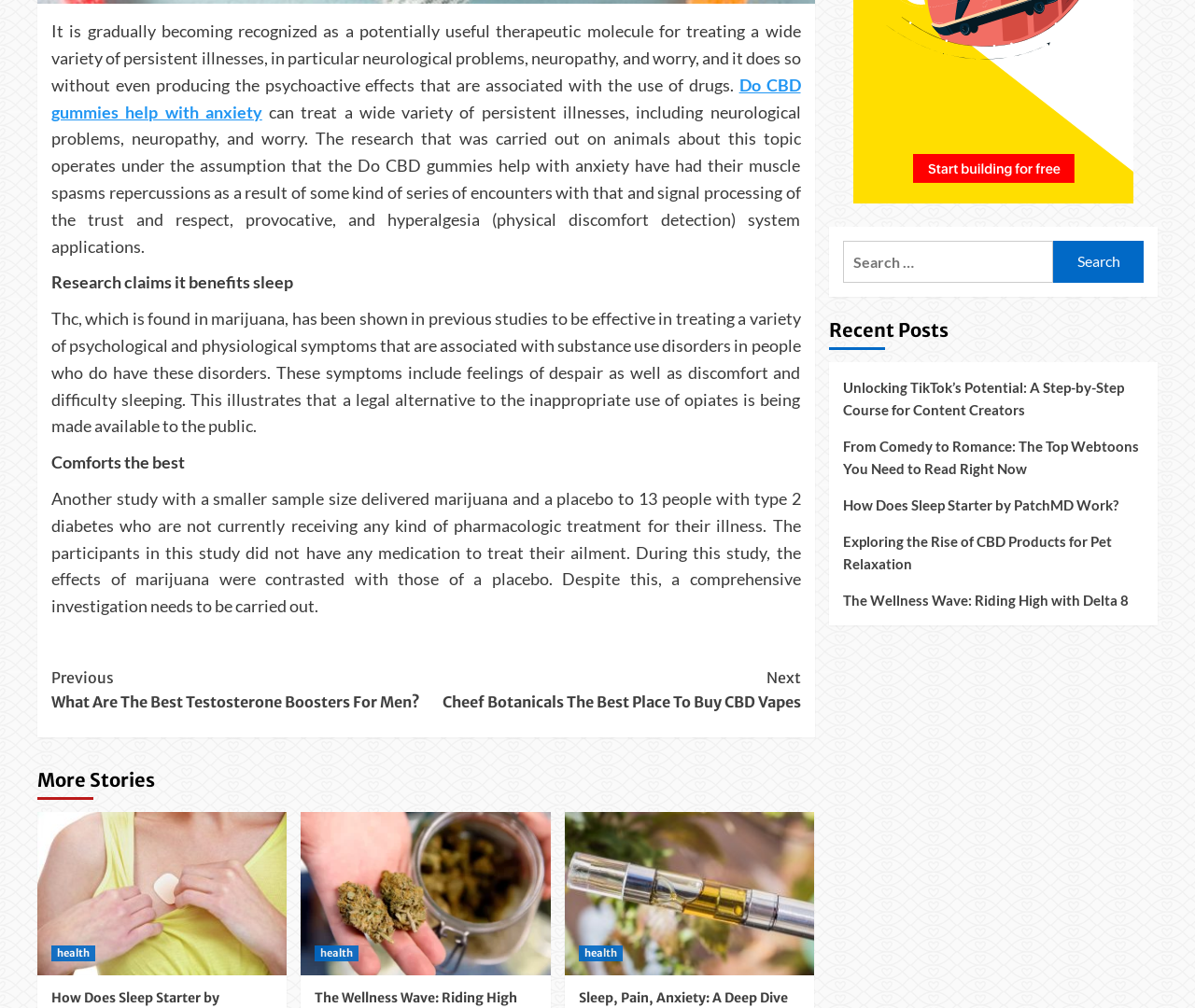Locate the bounding box coordinates of the clickable region to complete the following instruction: "Click to read more about CBD gummies and anxiety."

[0.043, 0.074, 0.67, 0.121]